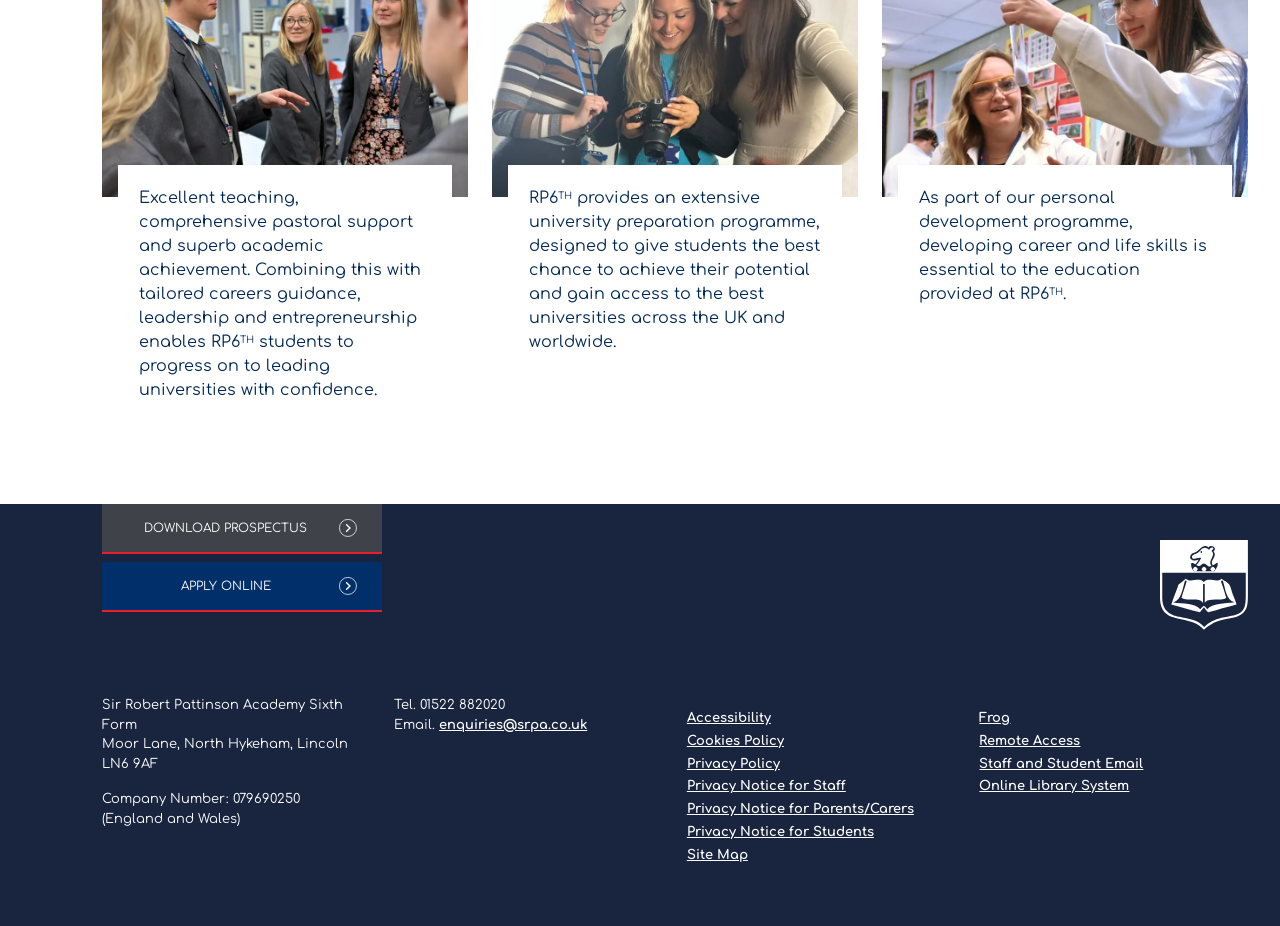Answer the following query with a single word or phrase:
What is the telephone number of the academy?

01522 882020